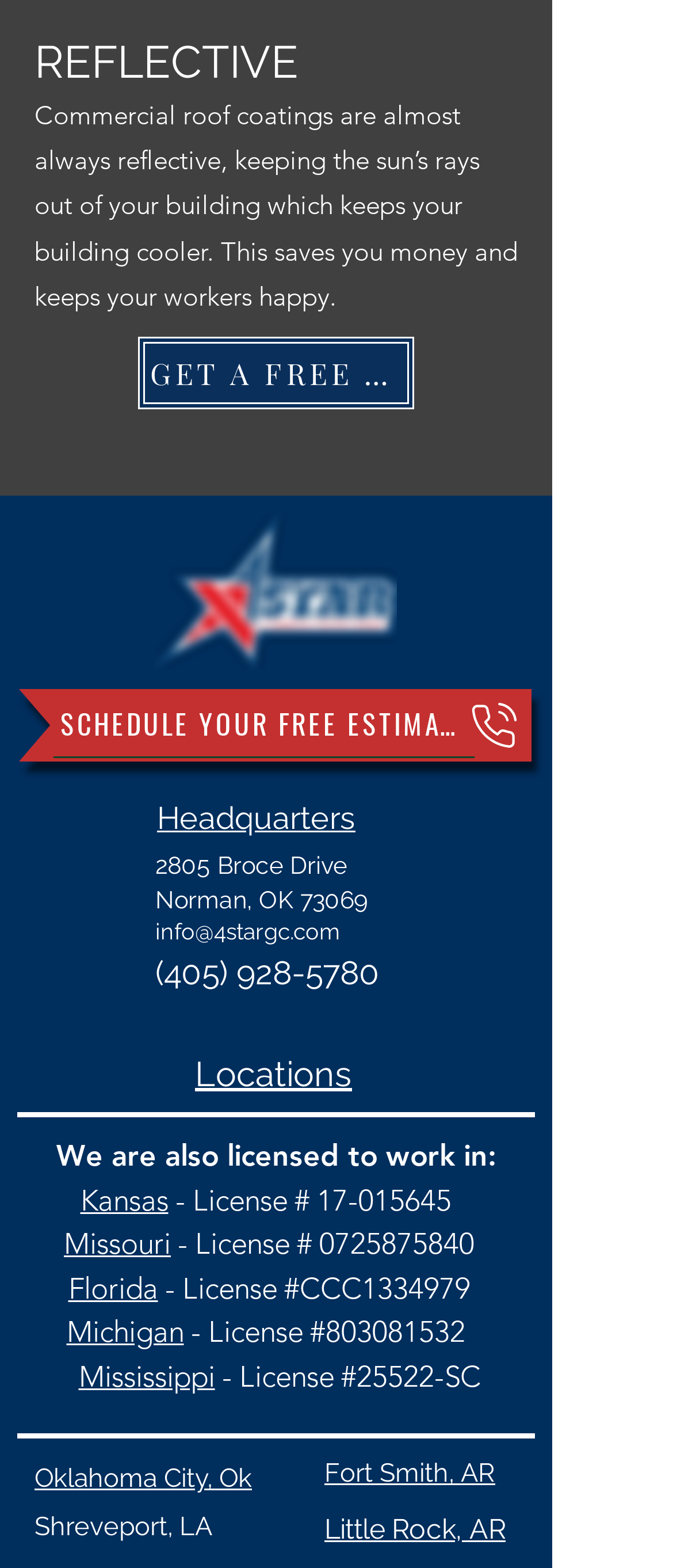Locate the bounding box of the UI element described by: "#comp-ltrrmzbz3 svg [data-color="1"] {fill: #FFFFFF;}" in the given webpage screenshot.

[0.7, 0.448, 0.769, 0.477]